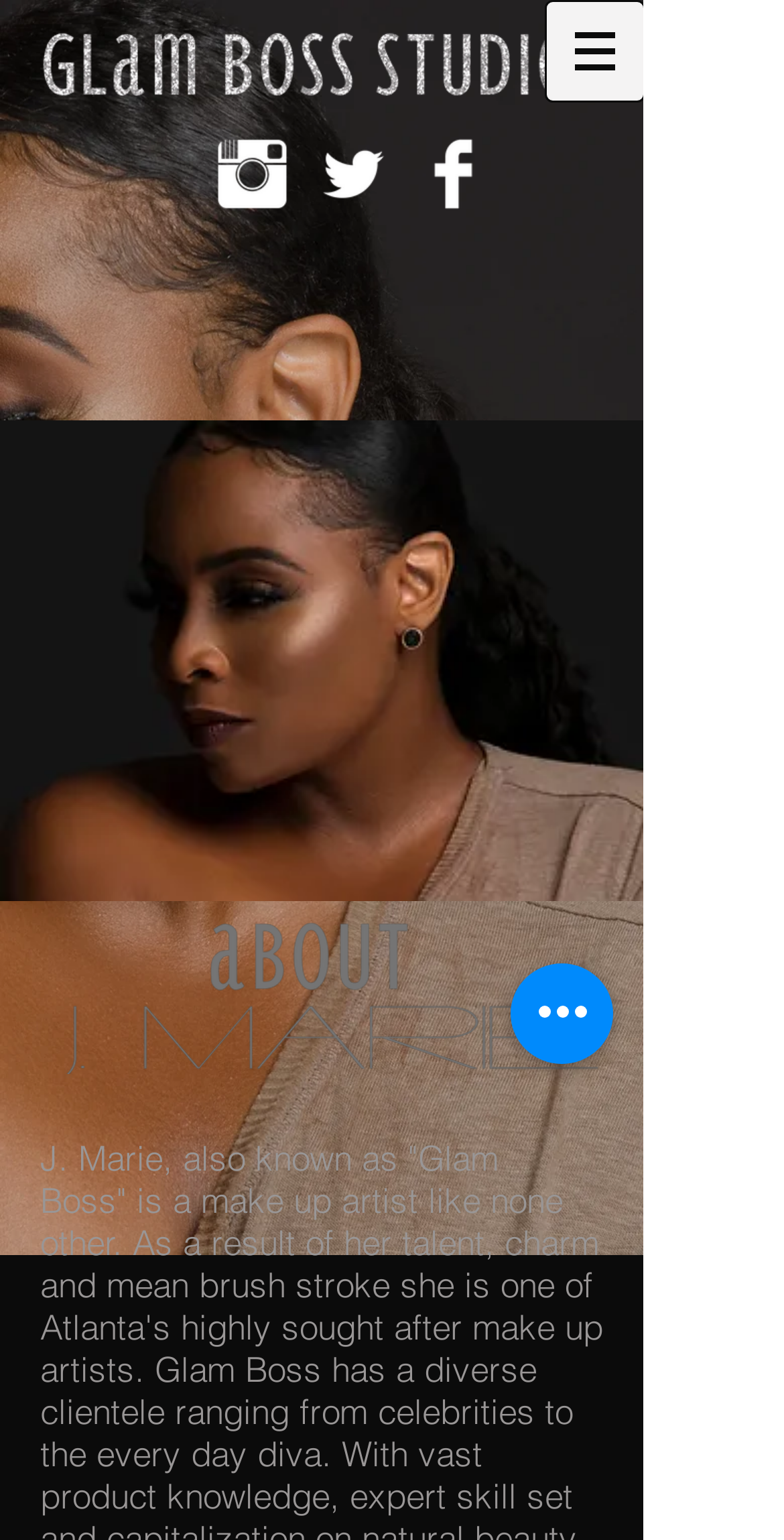What is the purpose of the 'Site' navigation?
Make sure to answer the question with a detailed and comprehensive explanation.

The 'Site' navigation element is likely a navigation menu that allows users to navigate to different parts of the website. This can be inferred from the presence of a button with a popup menu, which suggests that it provides access to additional pages or sections.